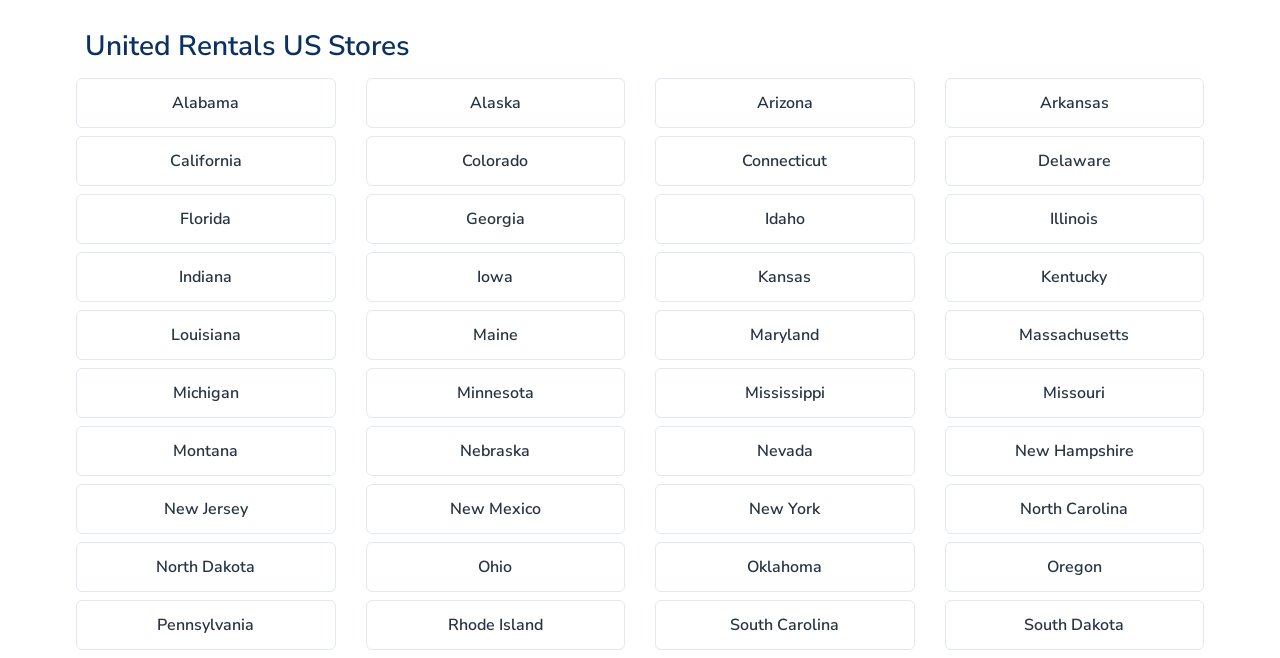Respond with a single word or phrase to the following question: What is the state at the top left corner?

Alabama